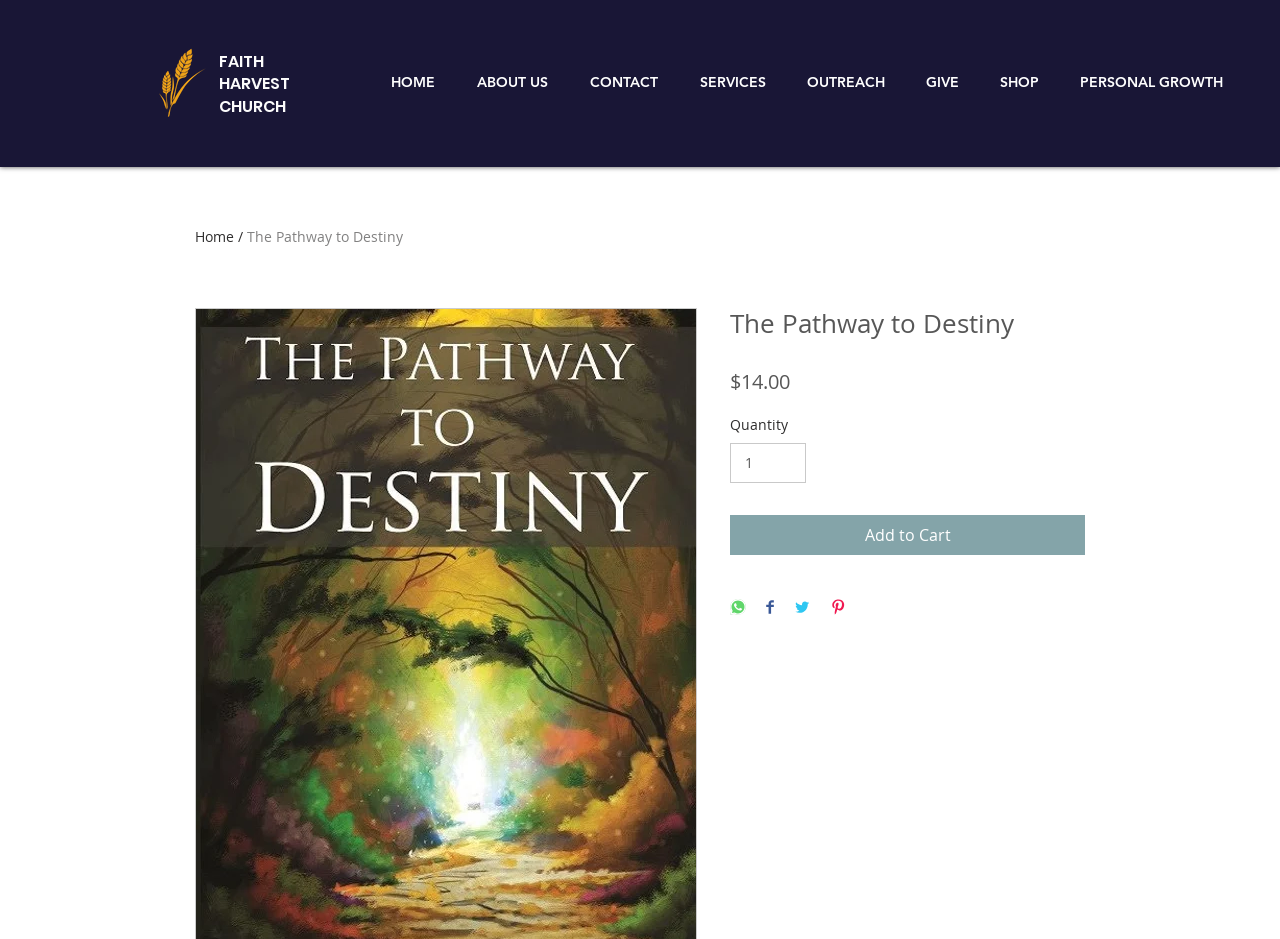What is the name of the item being sold?
Analyze the screenshot and provide a detailed answer to the question.

The name of the item can be found in the heading element with the text 'The Pathway to Destiny' located above the price and quantity information.